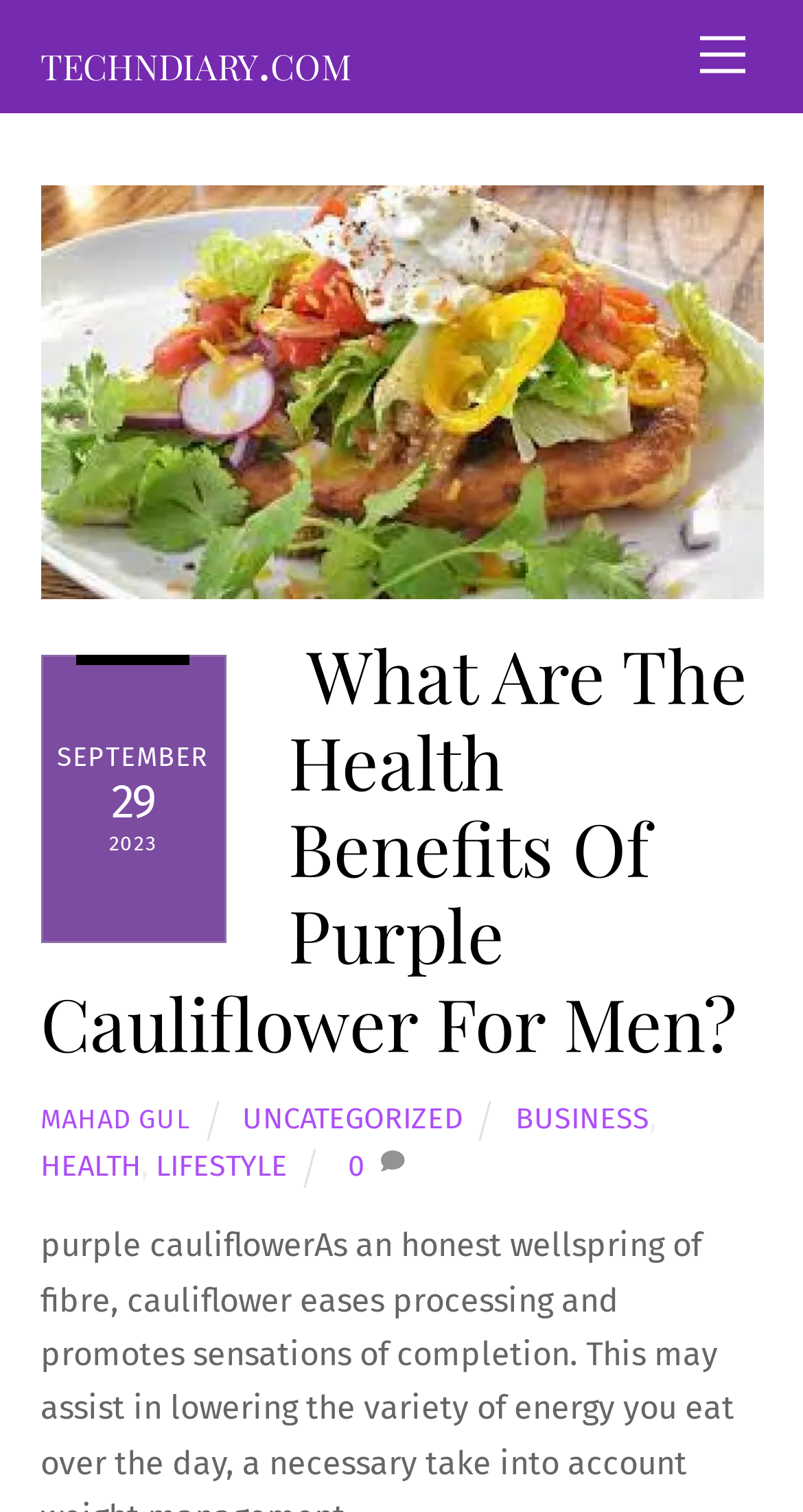Identify the bounding box coordinates for the element you need to click to achieve the following task: "read about foods". The coordinates must be four float values ranging from 0 to 1, formatted as [left, top, right, bottom].

[0.05, 0.364, 0.95, 0.39]